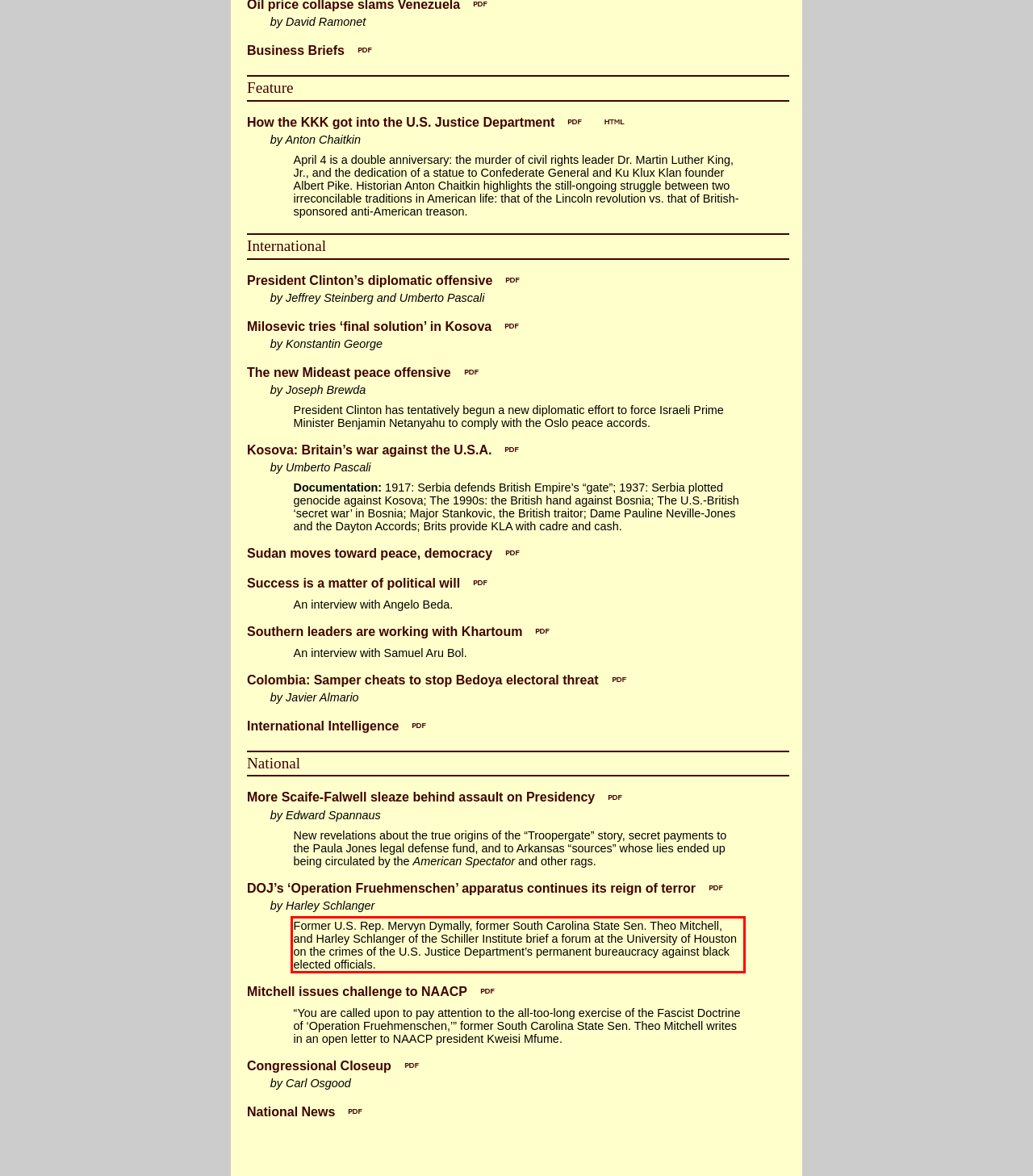Identify the text inside the red bounding box on the provided webpage screenshot by performing OCR.

Former U.S. Rep. Mervyn Dymally, former South Carolina State Sen. Theo Mitchell, and Harley Schlanger of the Schiller Institute brief a forum at the University of Houston on the crimes of the U.S. Justice Department’s permanent bureaucracy against black elected officials.